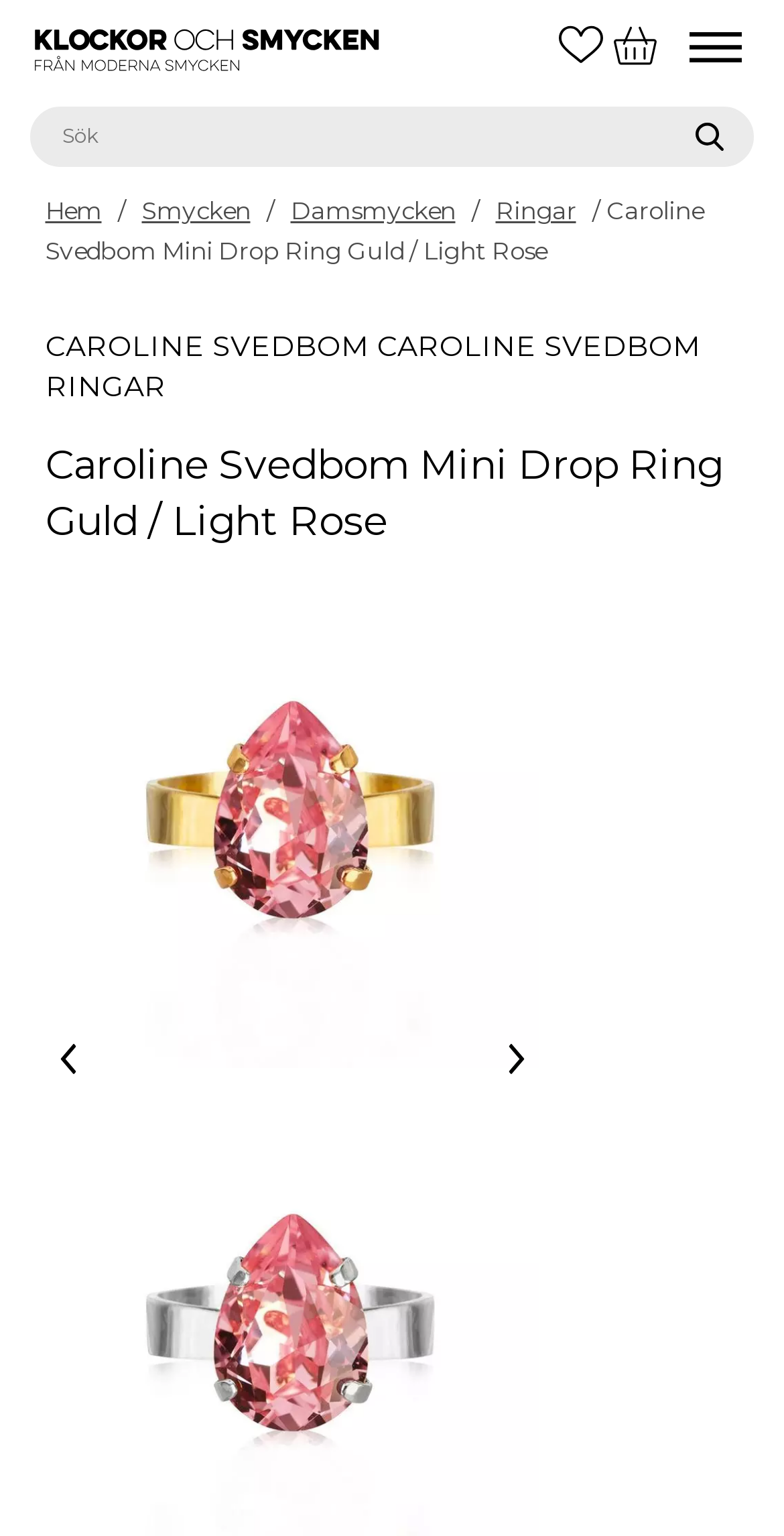Find the bounding box coordinates of the clickable area that will achieve the following instruction: "Add to cart".

[0.782, 0.012, 0.838, 0.047]